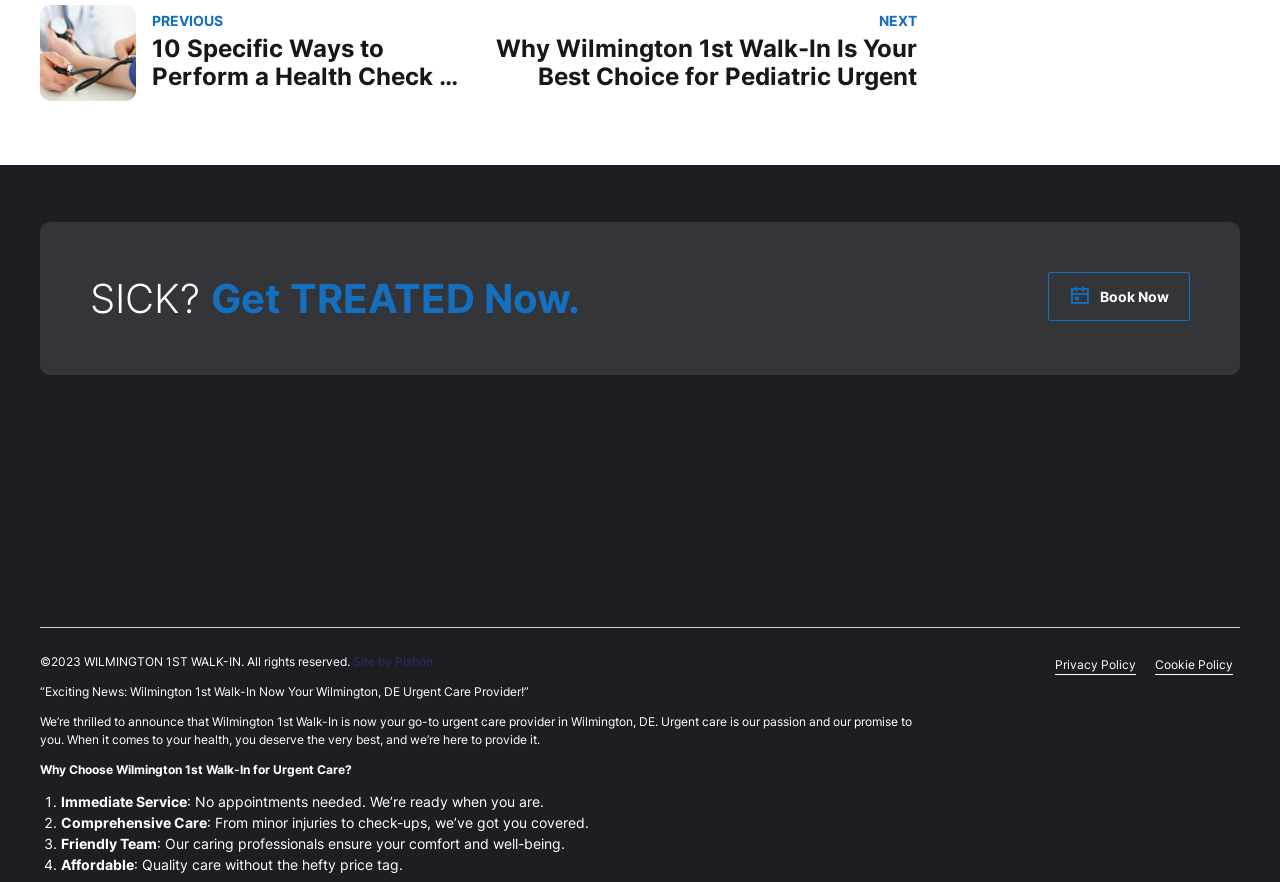Please answer the following question using a single word or phrase: What are the services provided by Wilmington 1st Walk-In?

Covid Test, Occupational Health, etc.